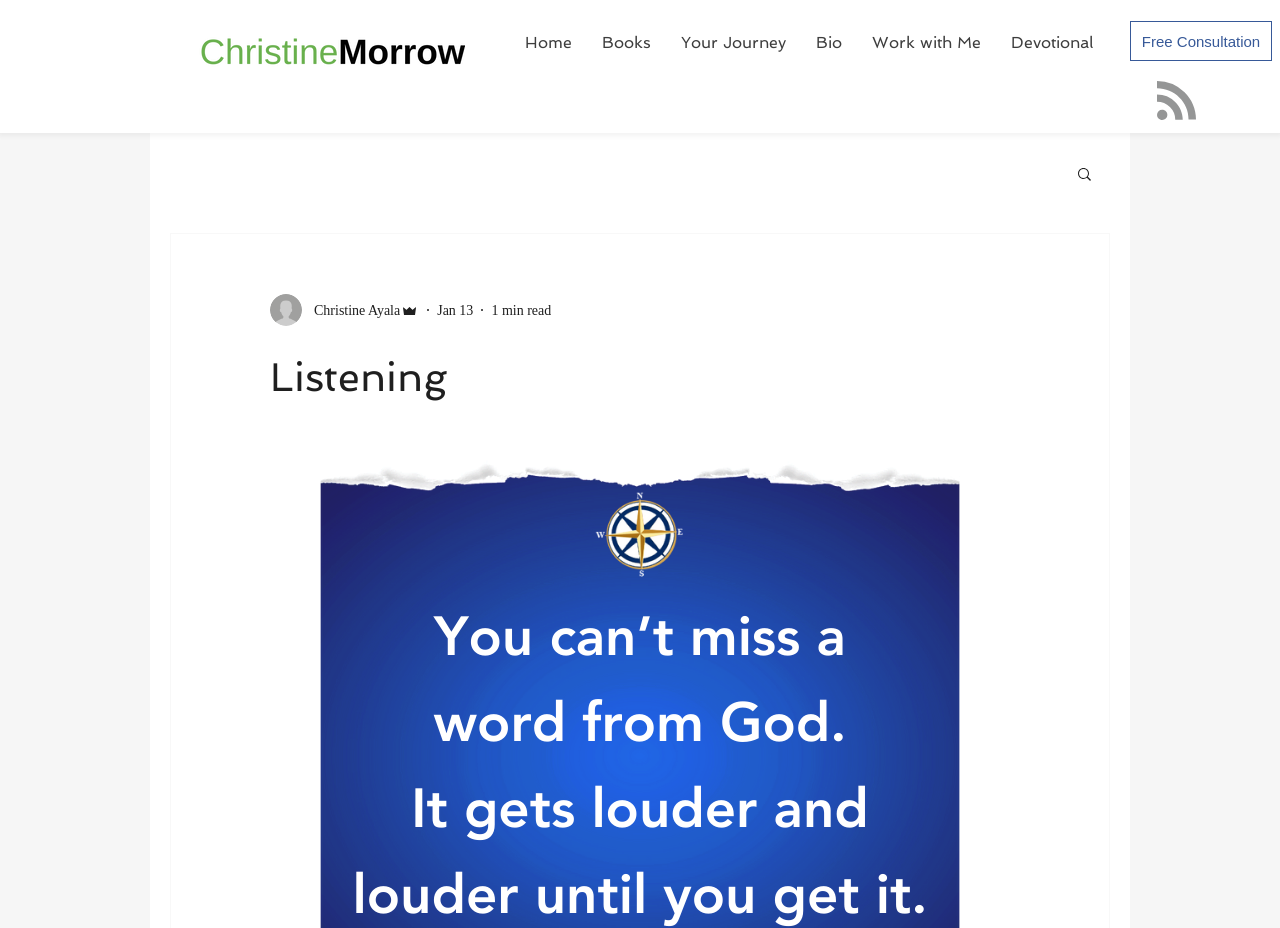What is the topic of the website?
Provide a comprehensive and detailed answer to the question.

I inferred this answer by analyzing the meta description which mentions 'When God calls you...' and the overall structure of the website which seems to be focused on spiritual topics.